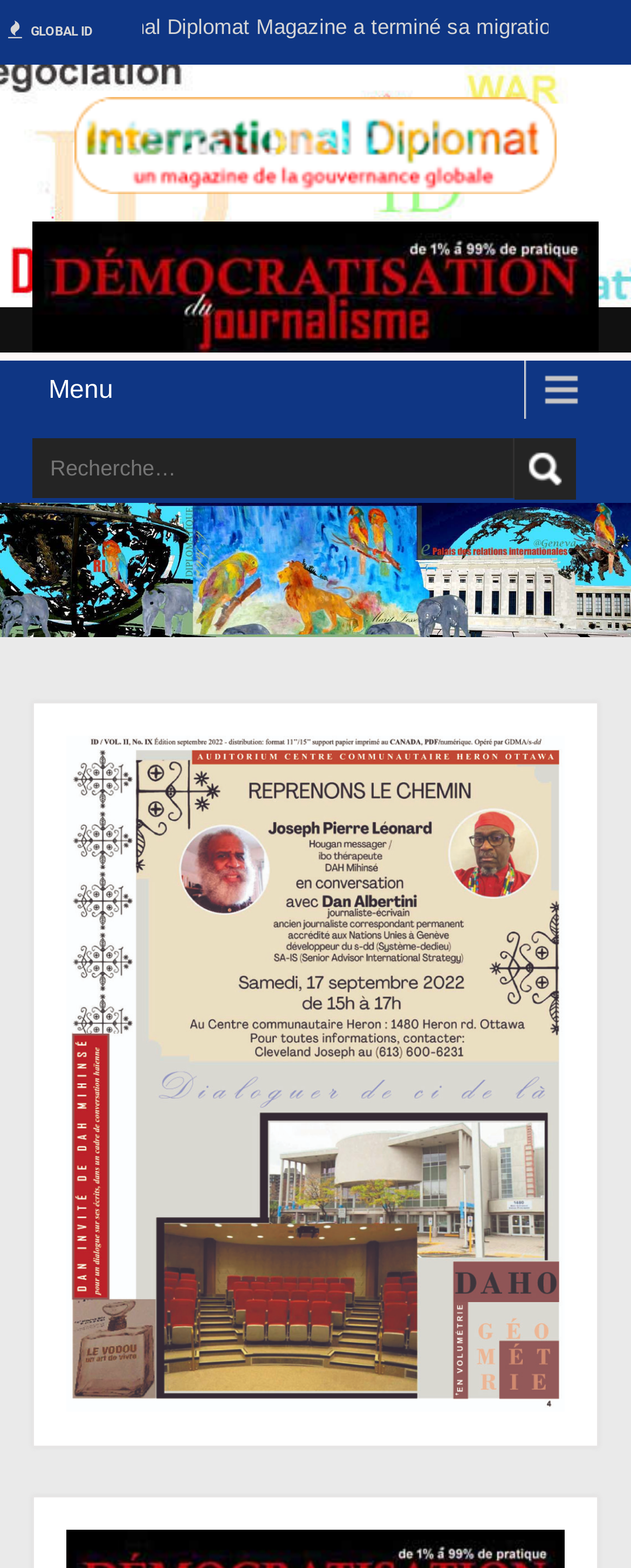Using the element description: "Home", determine the bounding box coordinates. The coordinates should be in the format [left, top, right, bottom], with values between 0 and 1.

None